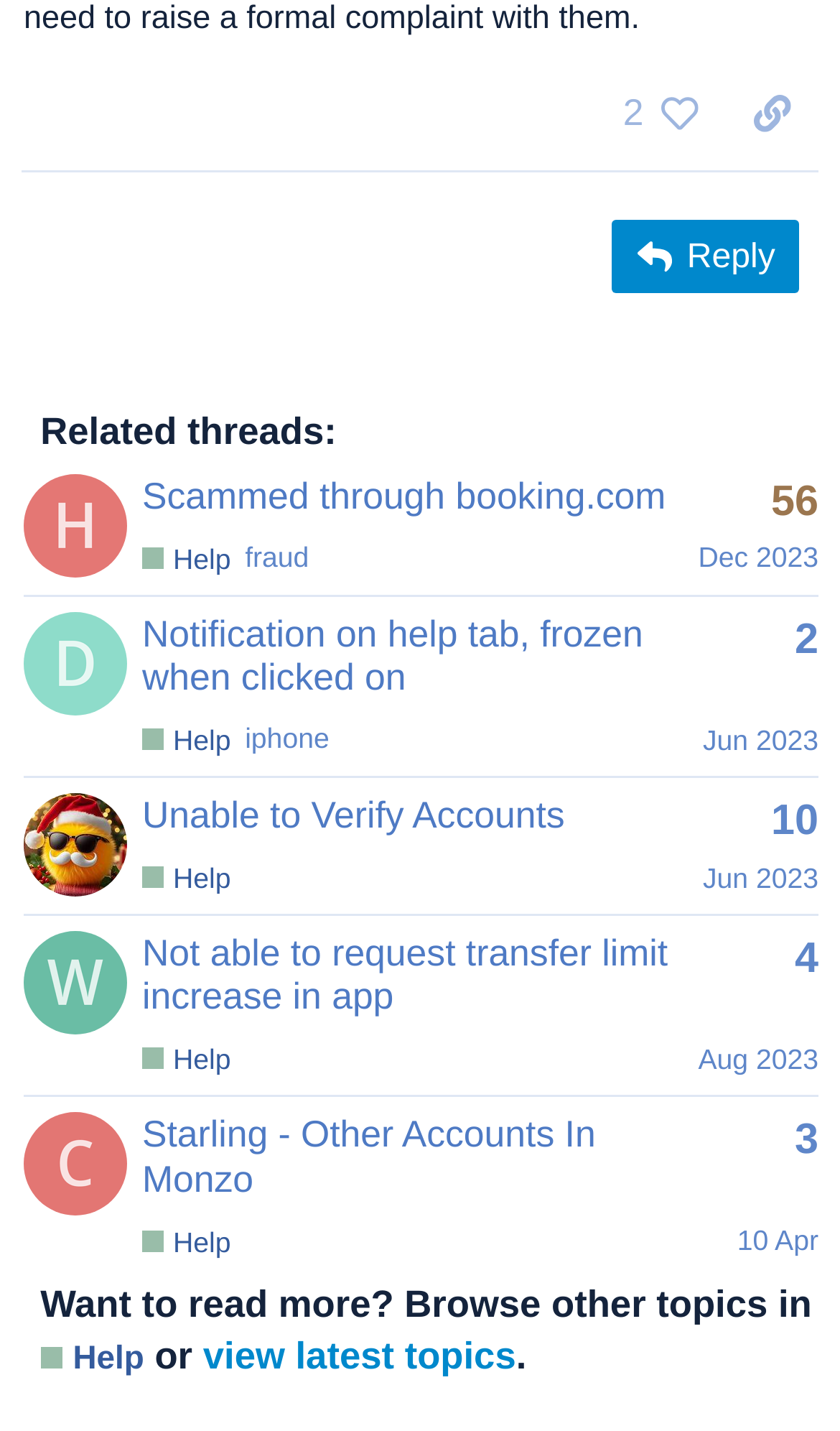Who is the latest poster of the second related thread?
Please craft a detailed and exhaustive response to the question.

I looked at the second gridcell element under the 'Related threads:' heading and found the link element 'drouche471's profile, latest poster'.